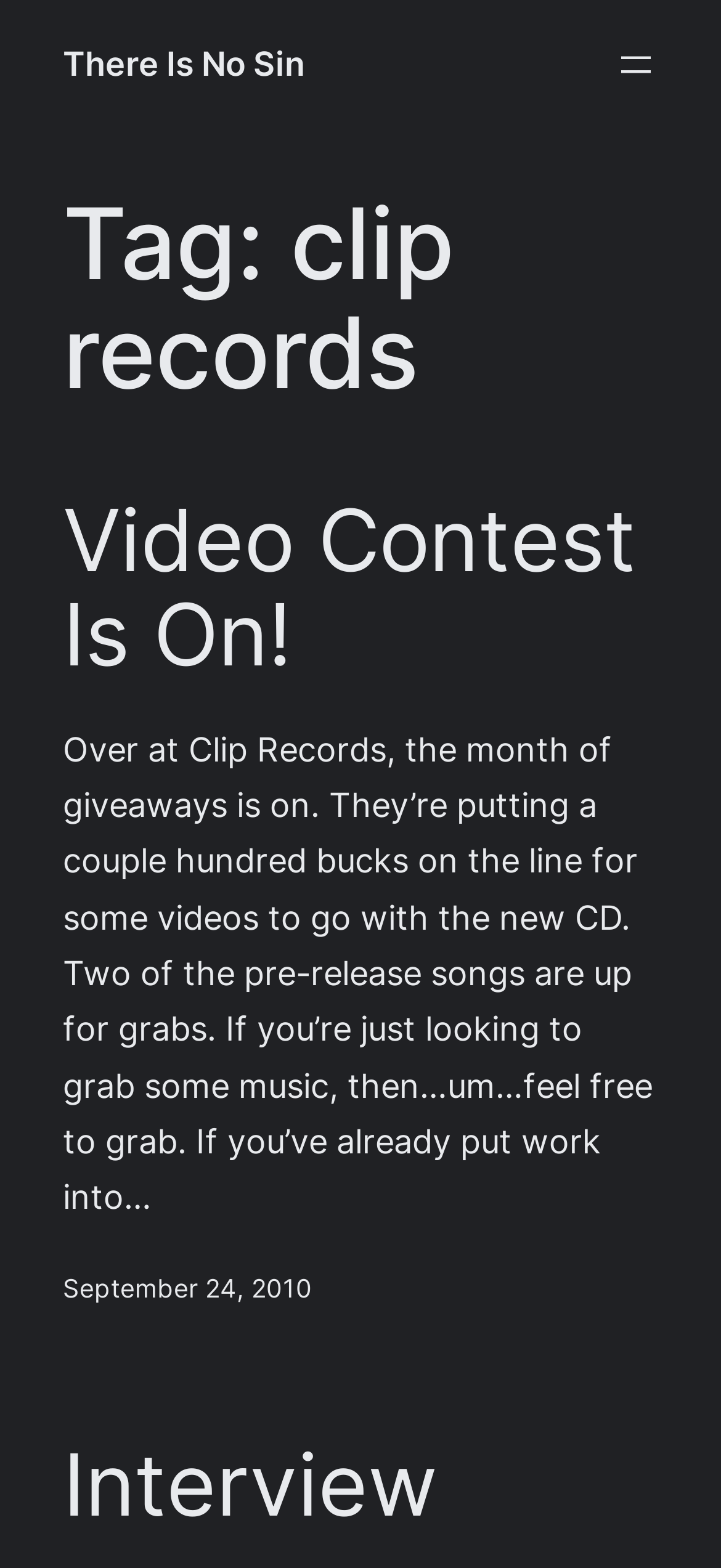What is the name of the website?
Give a detailed response to the question by analyzing the screenshot.

I found a heading element 'Tag: clip records', which is likely to be the name of the website.